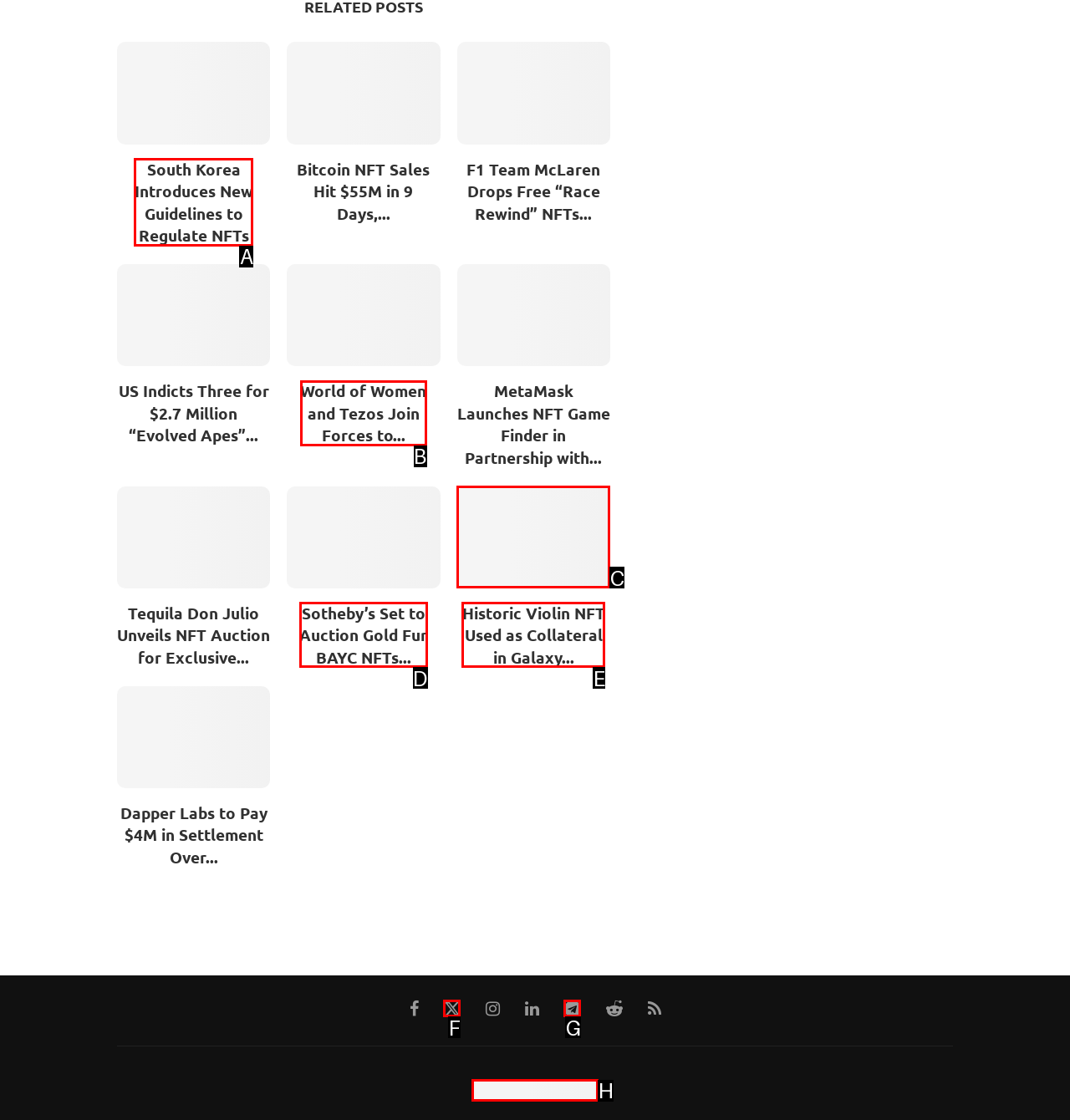Determine the letter of the element you should click to carry out the task: View the footer logo
Answer with the letter from the given choices.

H